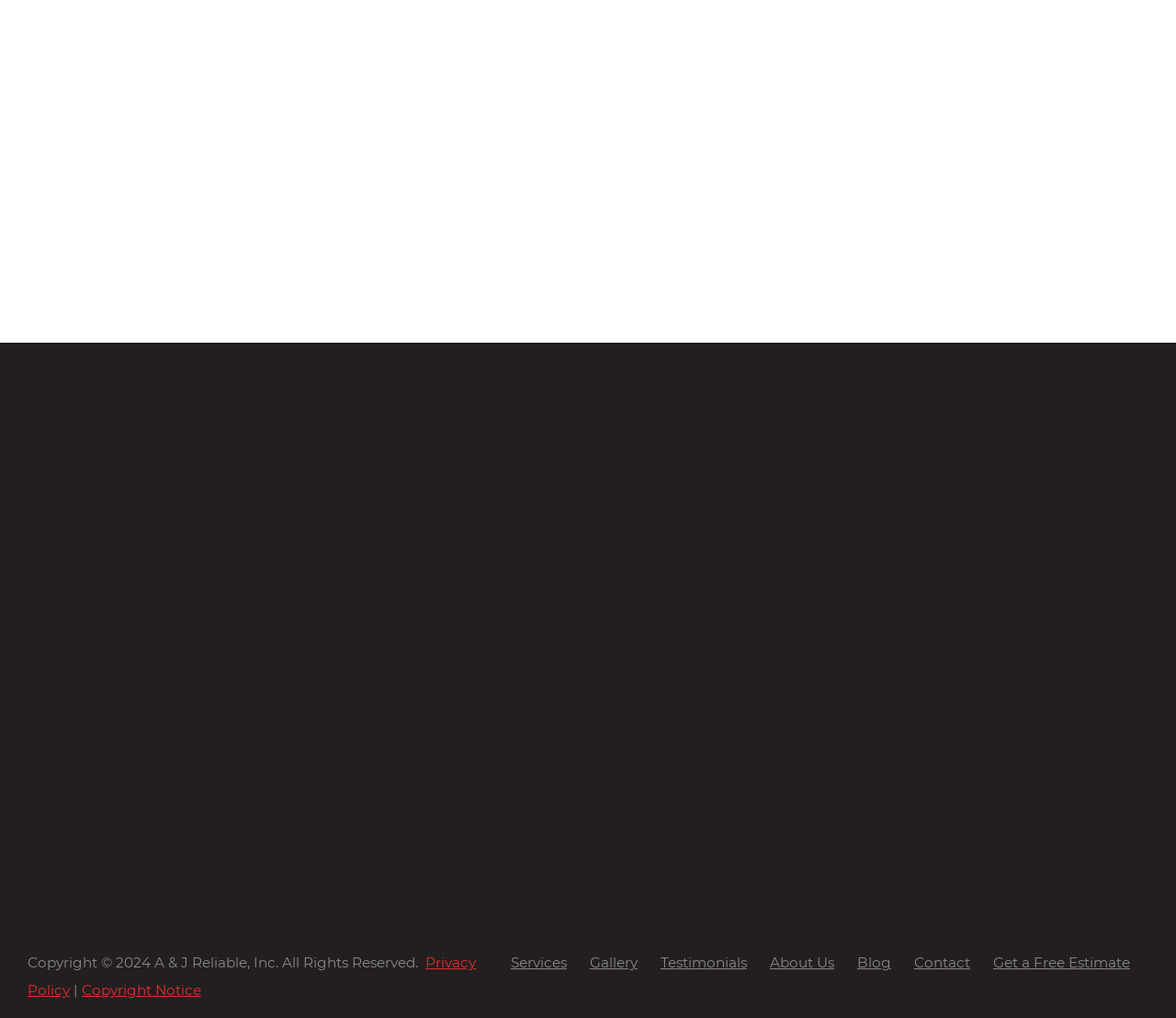Answer the question with a brief word or phrase:
What is the last link at the bottom of the webpage?

Get a Free Estimate